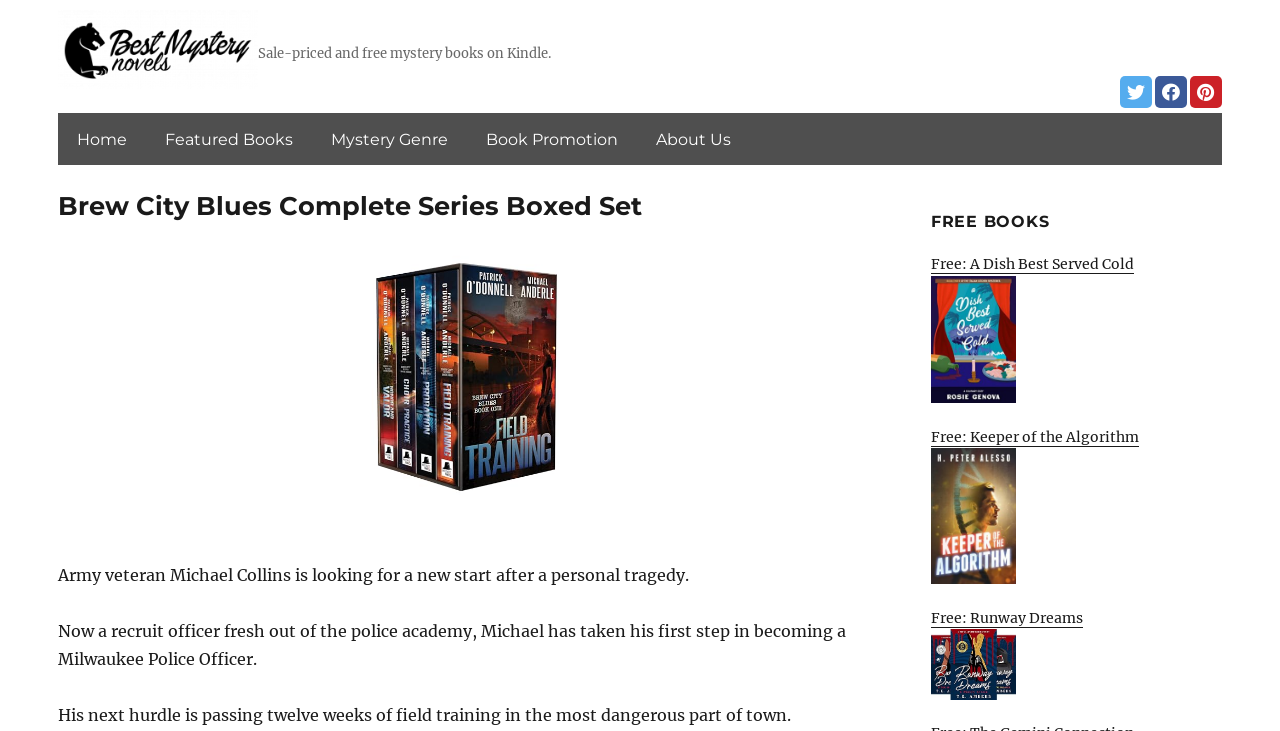Extract the bounding box coordinates for the described element: "Free: Keeper of the Algorithm". The coordinates should be represented as four float numbers between 0 and 1: [left, top, right, bottom].

[0.727, 0.585, 0.955, 0.799]